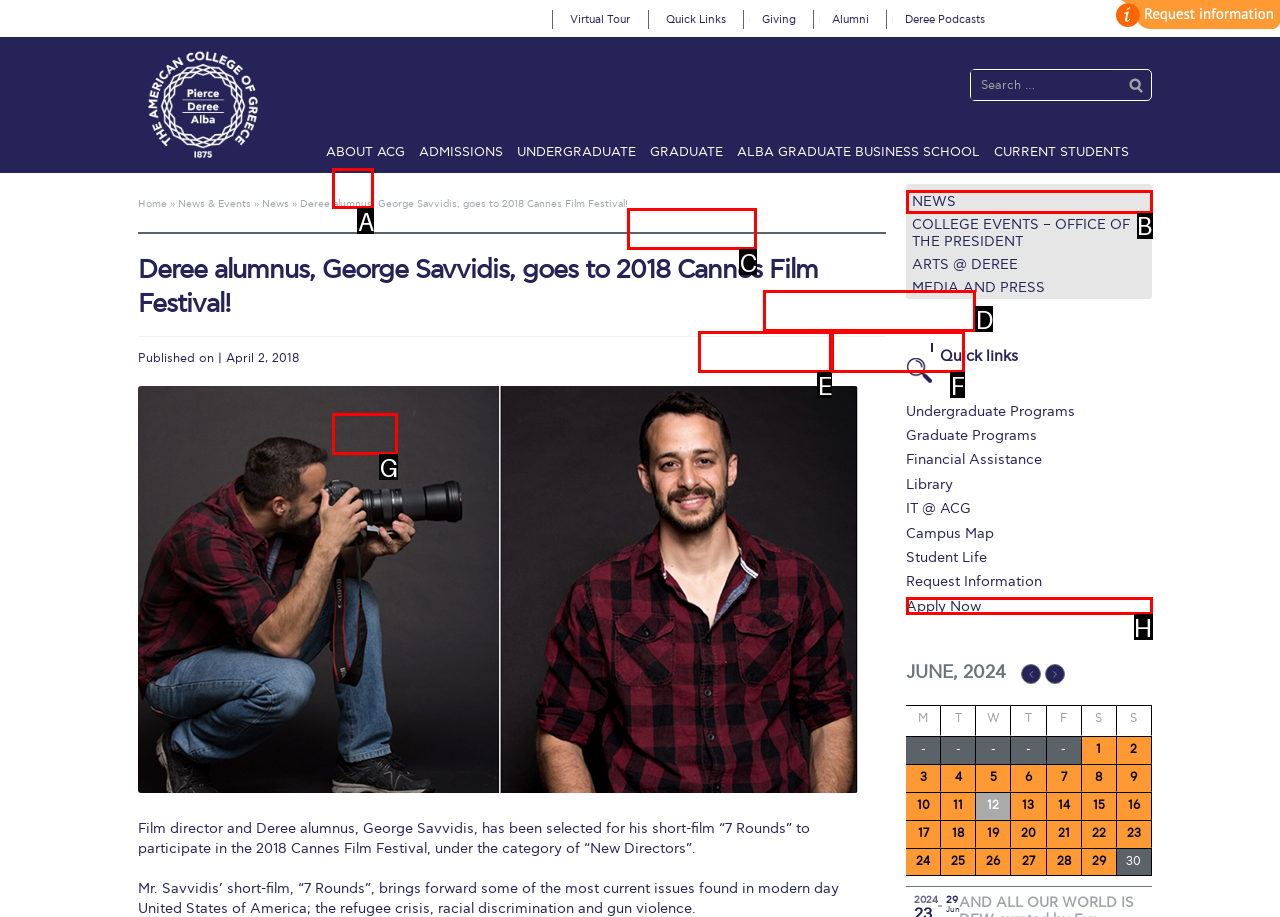Based on the given description: Apply Now, identify the correct option and provide the corresponding letter from the given choices directly.

H